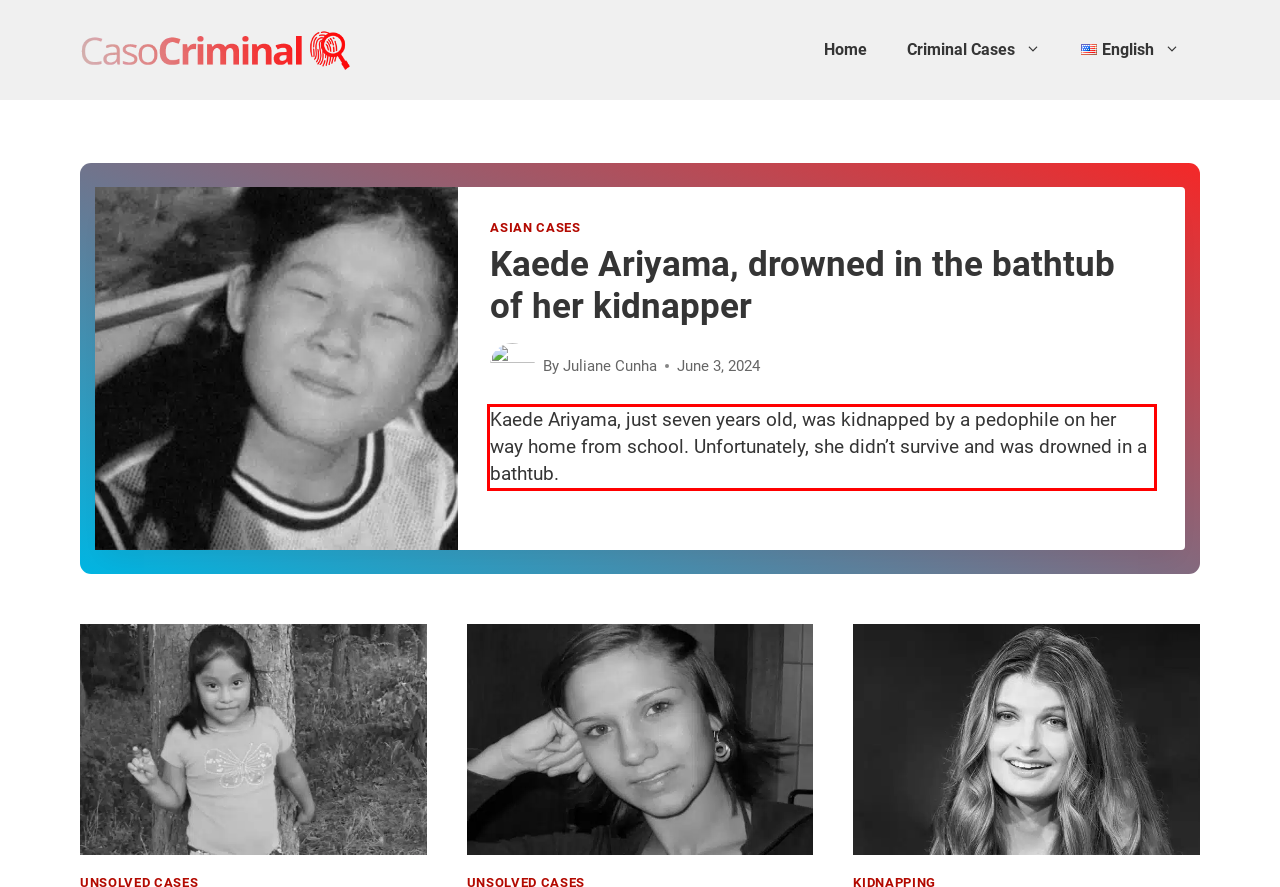Please identify the text within the red rectangular bounding box in the provided webpage screenshot.

Kaede Ariyama, just seven years old, was kidnapped by a pedophile on her way home from school. Unfortunately, she didn’t survive and was drowned in a bathtub.